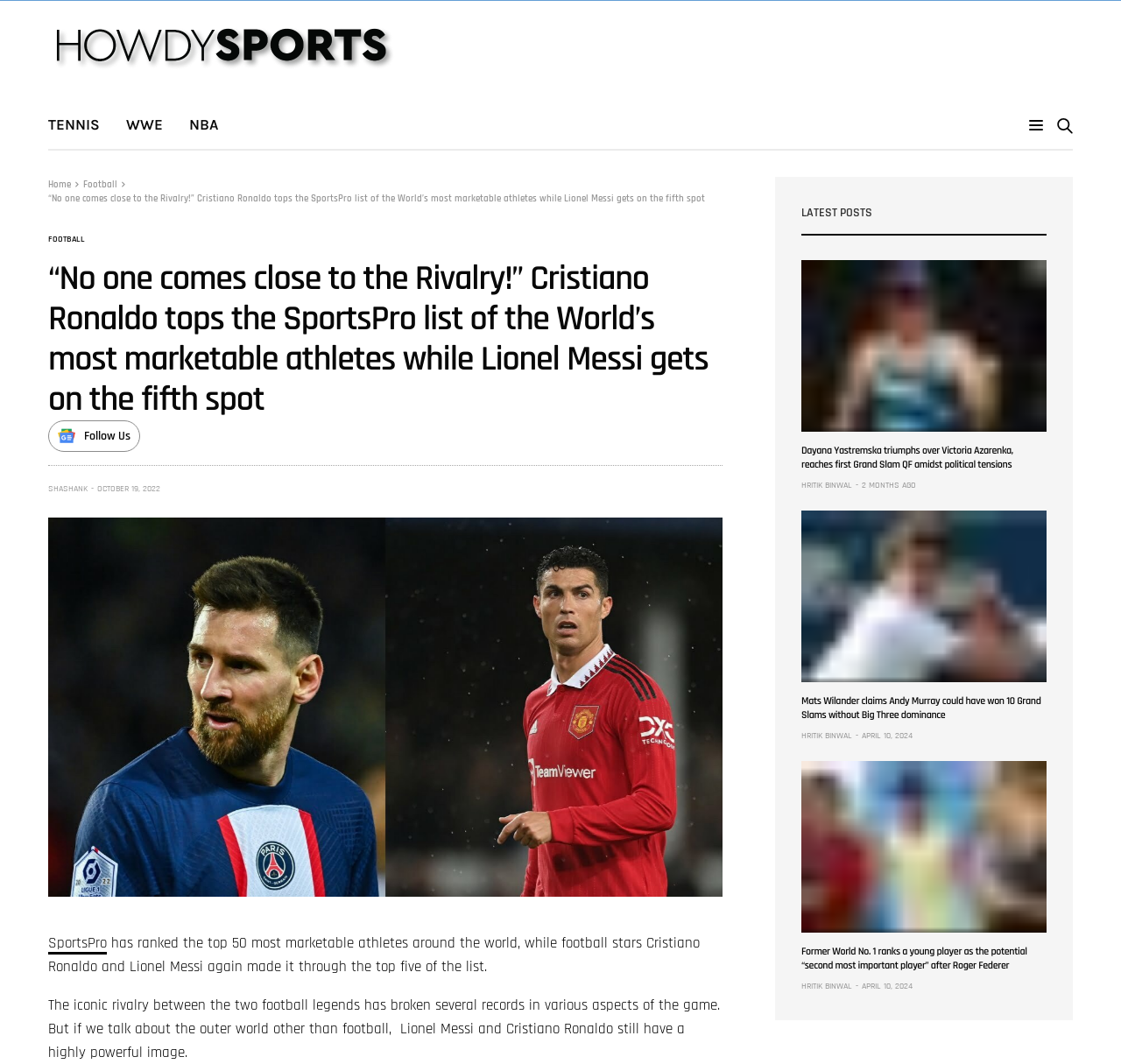Please locate the bounding box coordinates for the element that should be clicked to achieve the following instruction: "Search for something". Ensure the coordinates are given as four float numbers between 0 and 1, i.e., [left, top, right, bottom].

[0.656, 0.14, 0.969, 0.186]